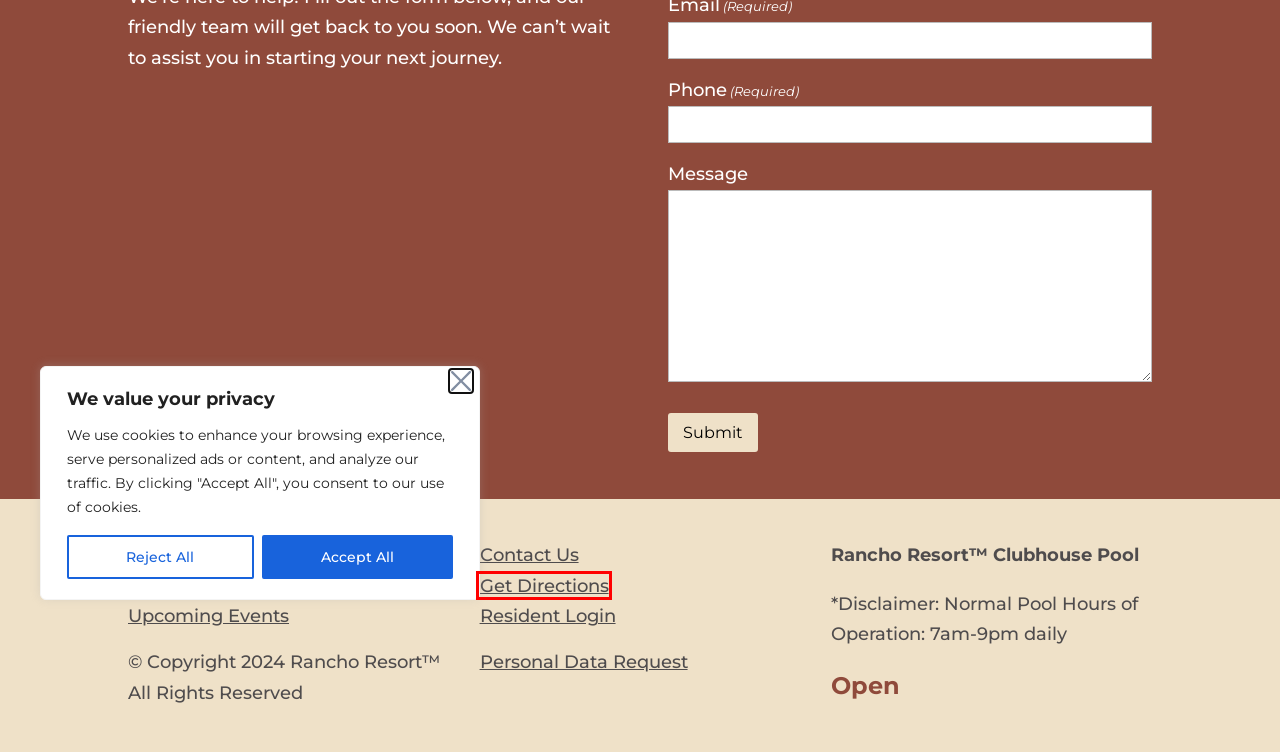Using the screenshot of a webpage with a red bounding box, pick the webpage description that most accurately represents the new webpage after the element inside the red box is clicked. Here are the candidates:
A. Explore Our Community - Rancho Resort
B. GDPR Personal Data Request - Rancho Resort
C. Upcoming Events - Rancho Resort
D. Cart - Rancho Resort
E. About Rancho Resort - Rancho Resort
F. Resident Login - Rancho Resort
G. Contact Rancho Resort - Rancho Resort
H. Get Directions - Rancho Resort

H